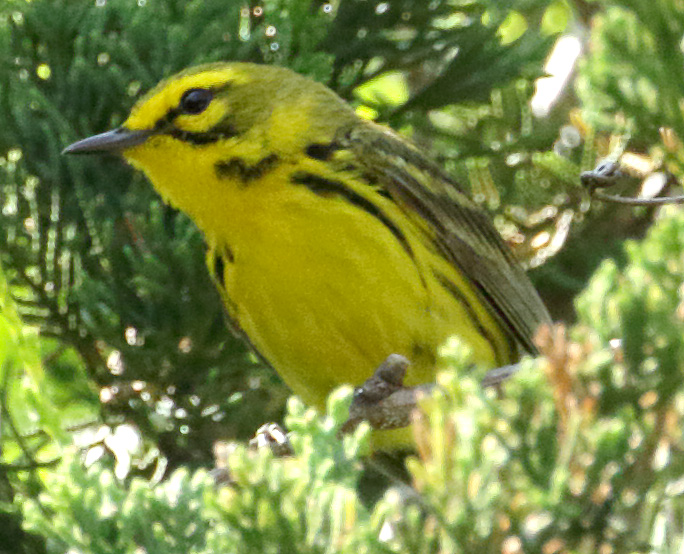Give a comprehensive caption for the image.

The image captures a Prairie Warbler, characterized by its vibrant yellow plumage and distinctive black streaks running vertically along its neck and sides. This small bird is positioned among lush green foliage, providing a natural feel reminiscent of its typical habitat in scrublands and open woods. The Prairie Warbler is known for its cheerful, melodic song, often heard during the warmer months. Its bright colors and lively presence make it a delightful sight for birdwatchers and nature enthusiasts alike.